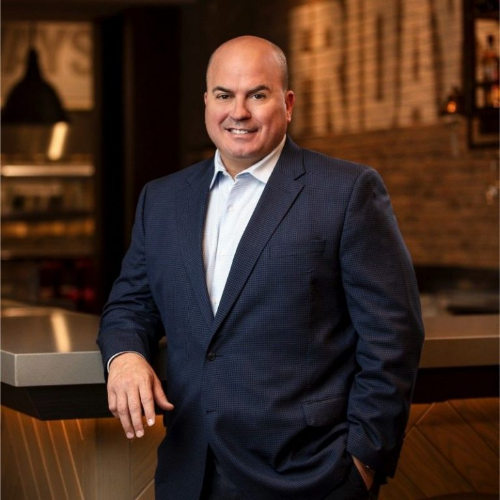Please answer the following question using a single word or phrase: 
What type of environment is hinted at in the background?

Contemporary restaurant